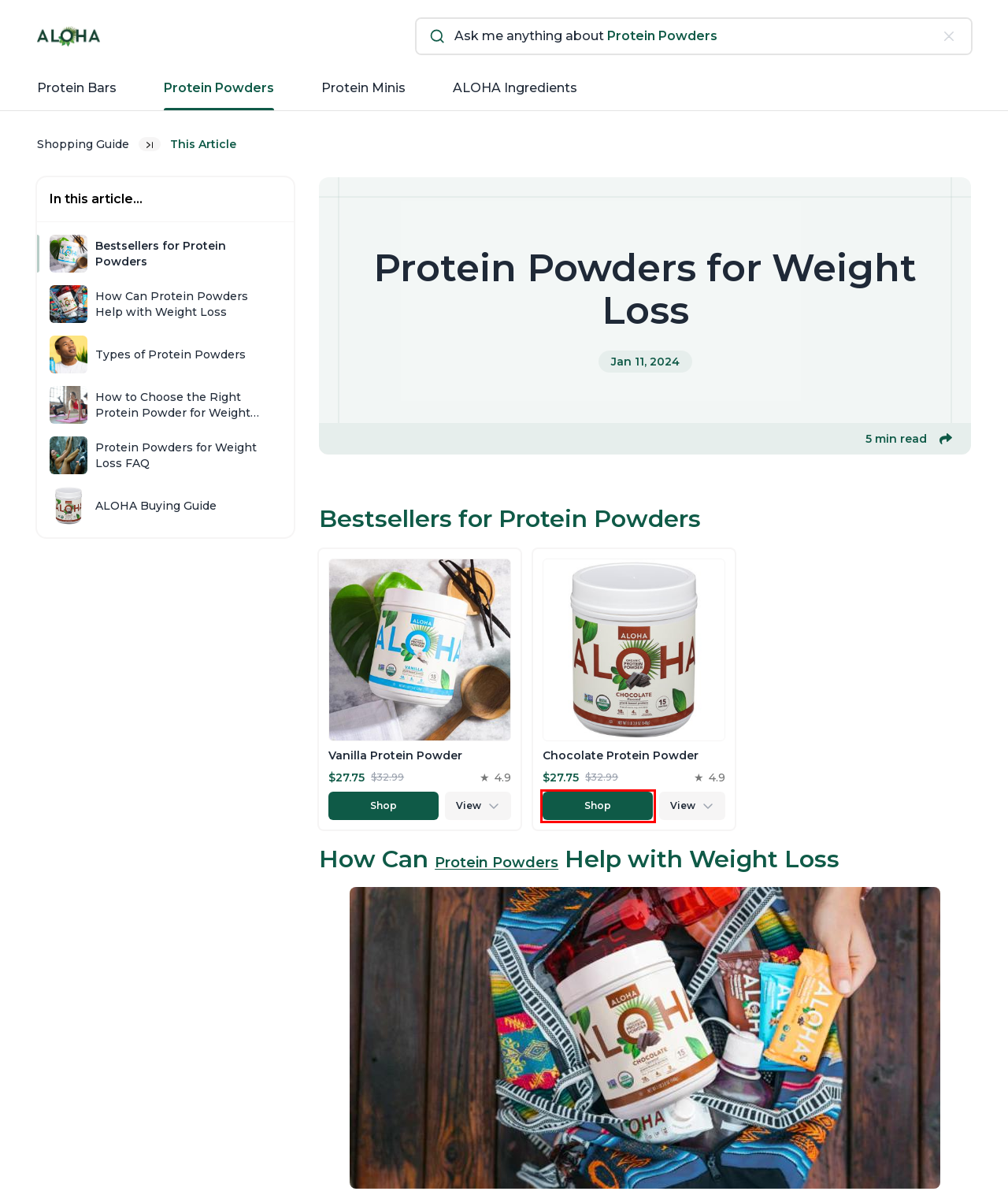Given a screenshot of a webpage with a red bounding box highlighting a UI element, choose the description that best corresponds to the new webpage after clicking the element within the red bounding box. Here are your options:
A. Protein Powders
B. Welcome to ALOHA. The Better Plant-Based Protein Brand.
C. Vegan Chocolate Protein Powder | Aloha – ALOHA
D. Protein Powder for Muscle Building
E. Upgrade Your Smoothie Routine with Vegan Protein Shakes
F. Plant Protein Diet for Weight Management
G. ALOHA Ingredients
H. Vegan Vanilla Protein Powder | Aloha – ALOHA

C